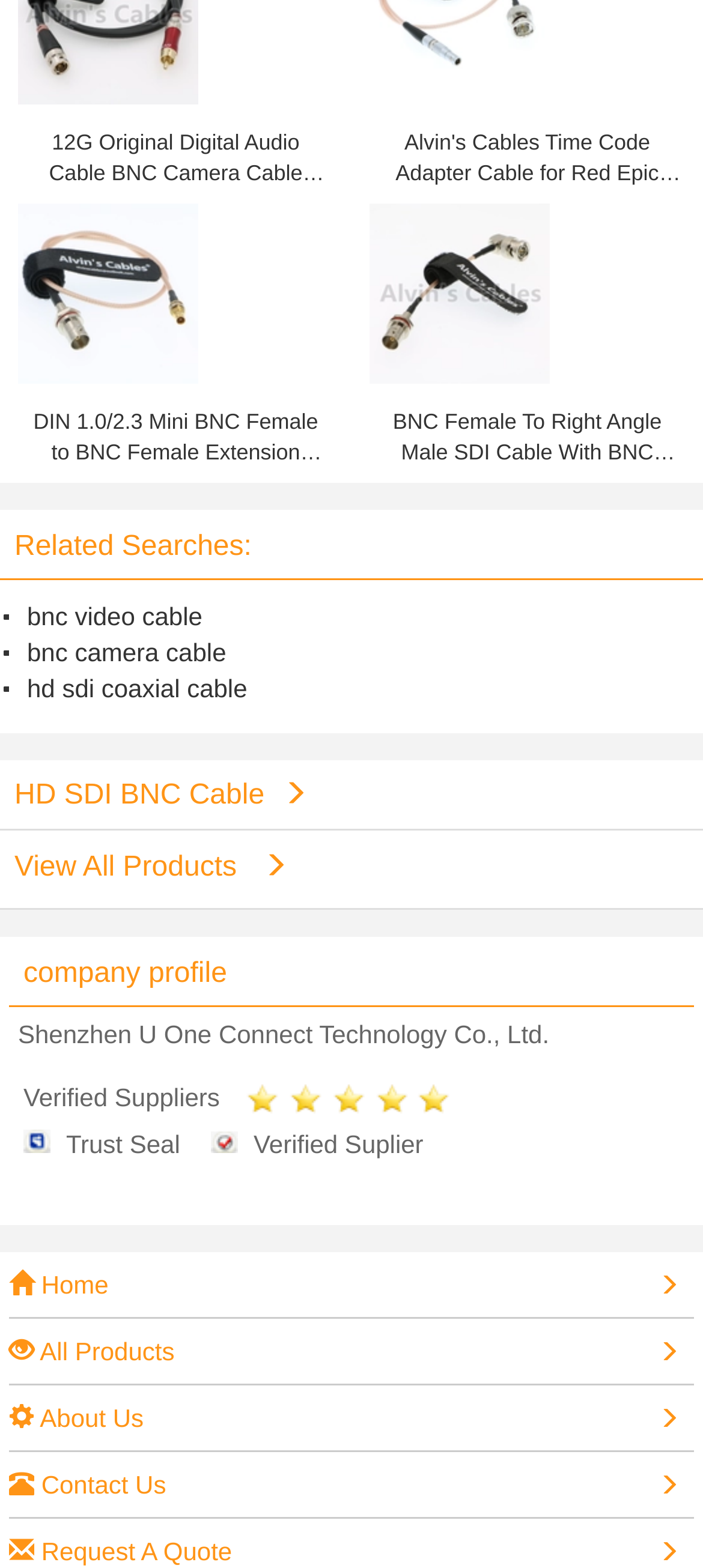Please provide a comprehensive answer to the question below using the information from the image: What is the company name of the verified supplier?

I found the link element [78] that contains the company name 'Shenzhen U One Connect Technology Co., Ltd.' along with the 'Verified Suppliers' and 'Trust Seal' text. This suggests that the company name is associated with the verified supplier.